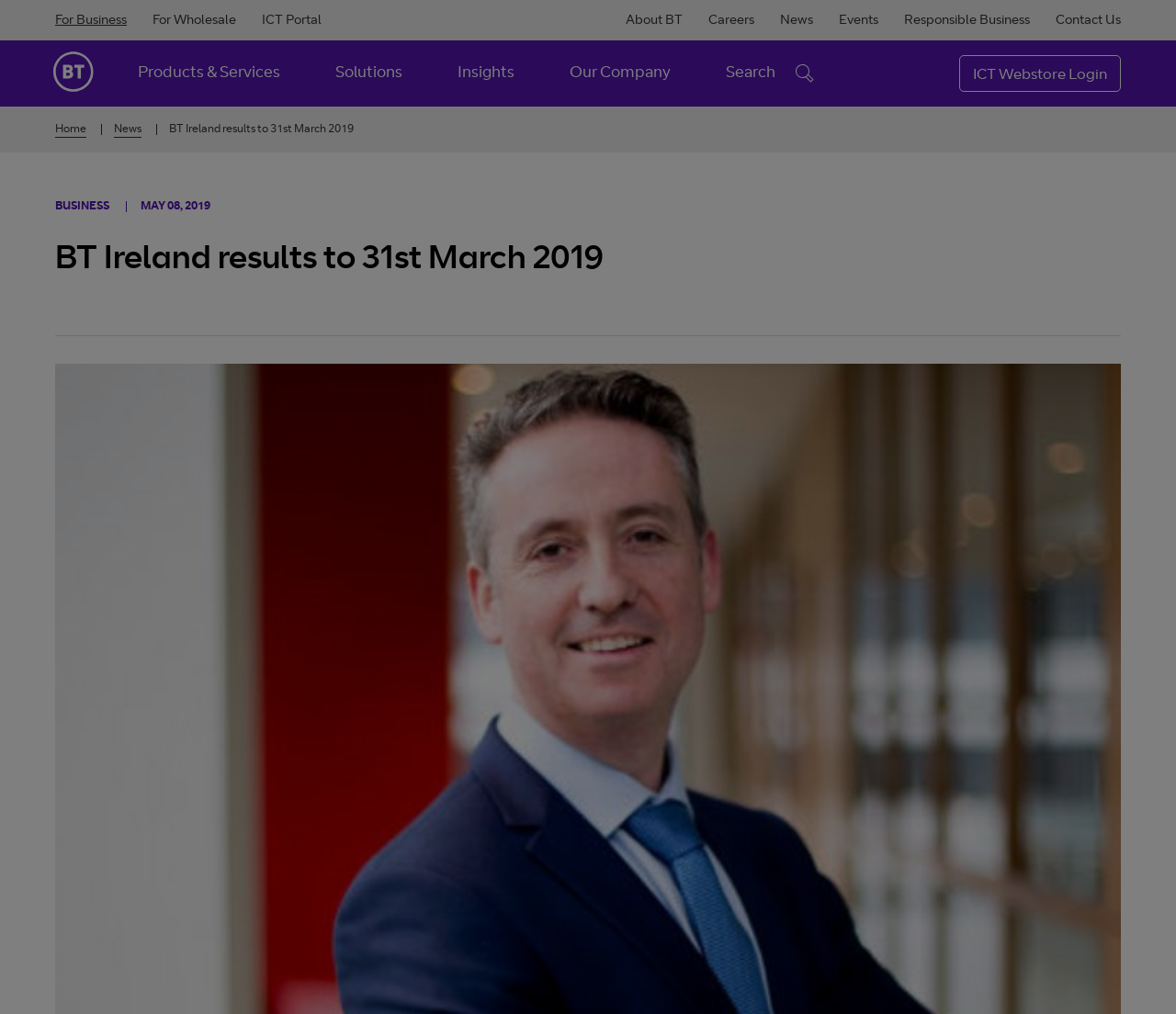Respond to the following question using a concise word or phrase: 
What is the main navigation menu orientation?

Horizontal